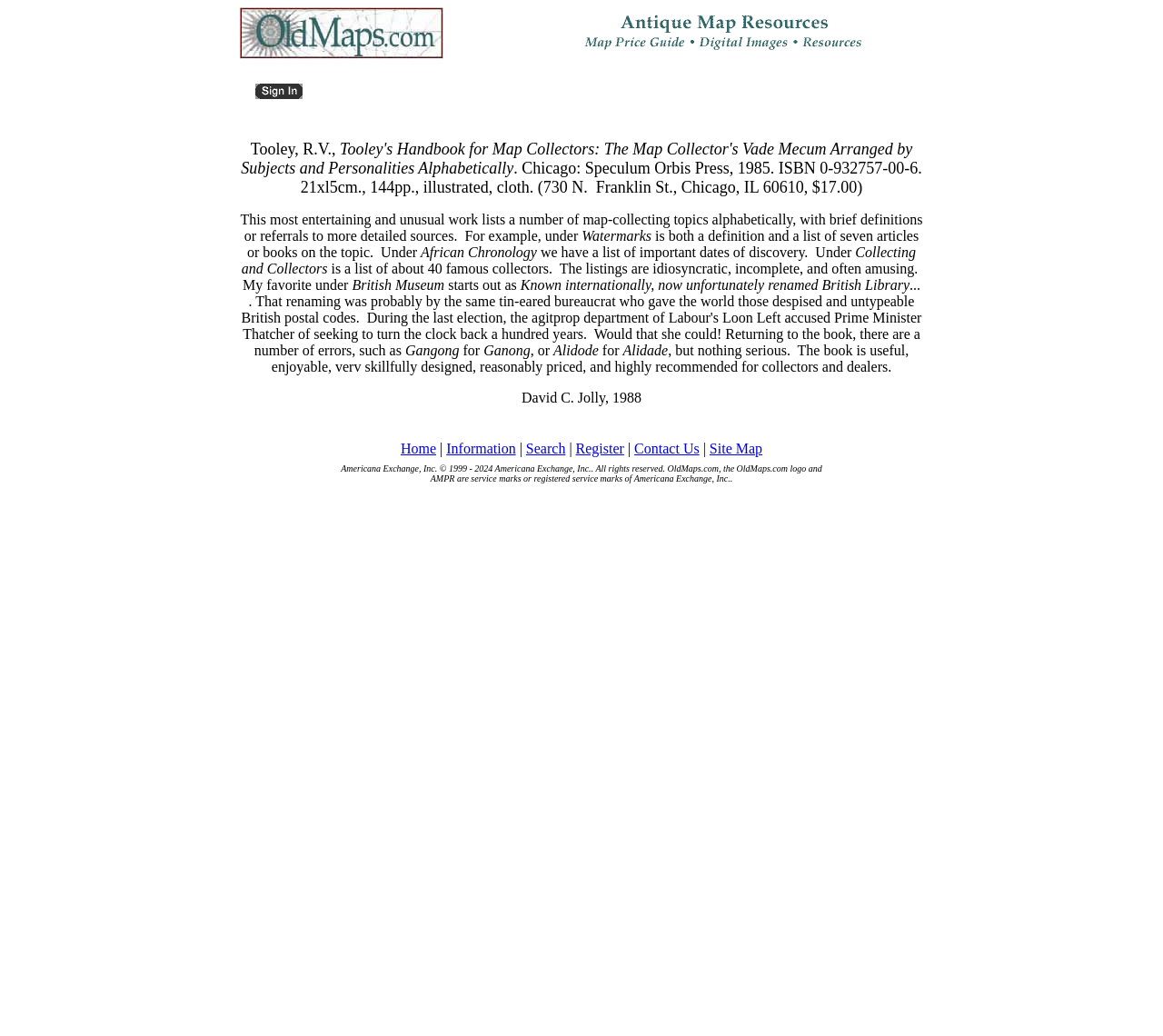Using the webpage screenshot and the element description Search, determine the bounding box coordinates. Specify the coordinates in the format (top-left x, top-left y, bottom-right x, bottom-right y) with values ranging from 0 to 1.

[0.452, 0.425, 0.486, 0.44]